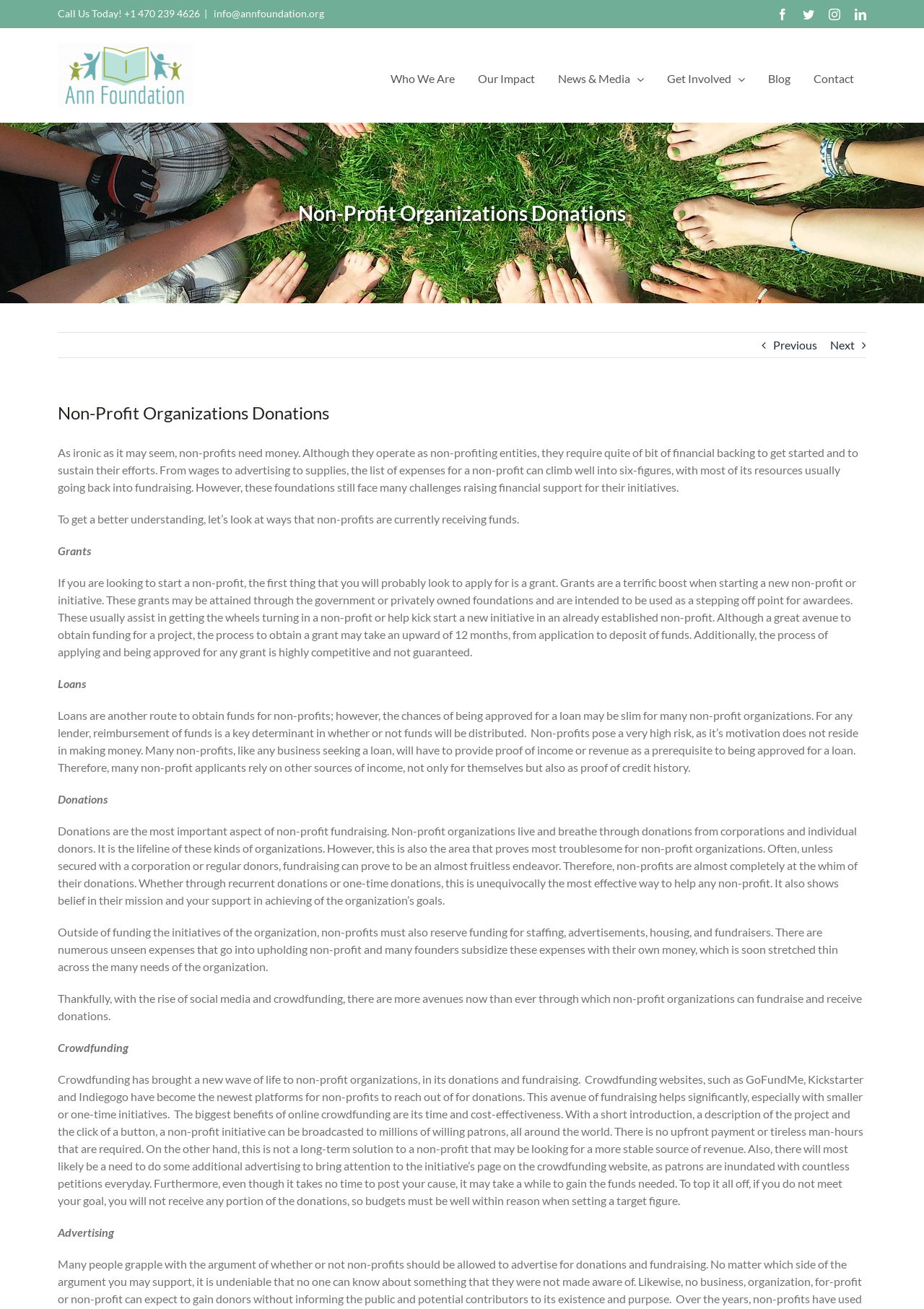Identify the bounding box coordinates of the area that should be clicked in order to complete the given instruction: "Navigate to the Who We Are page". The bounding box coordinates should be four float numbers between 0 and 1, i.e., [left, top, right, bottom].

[0.411, 0.049, 0.504, 0.071]